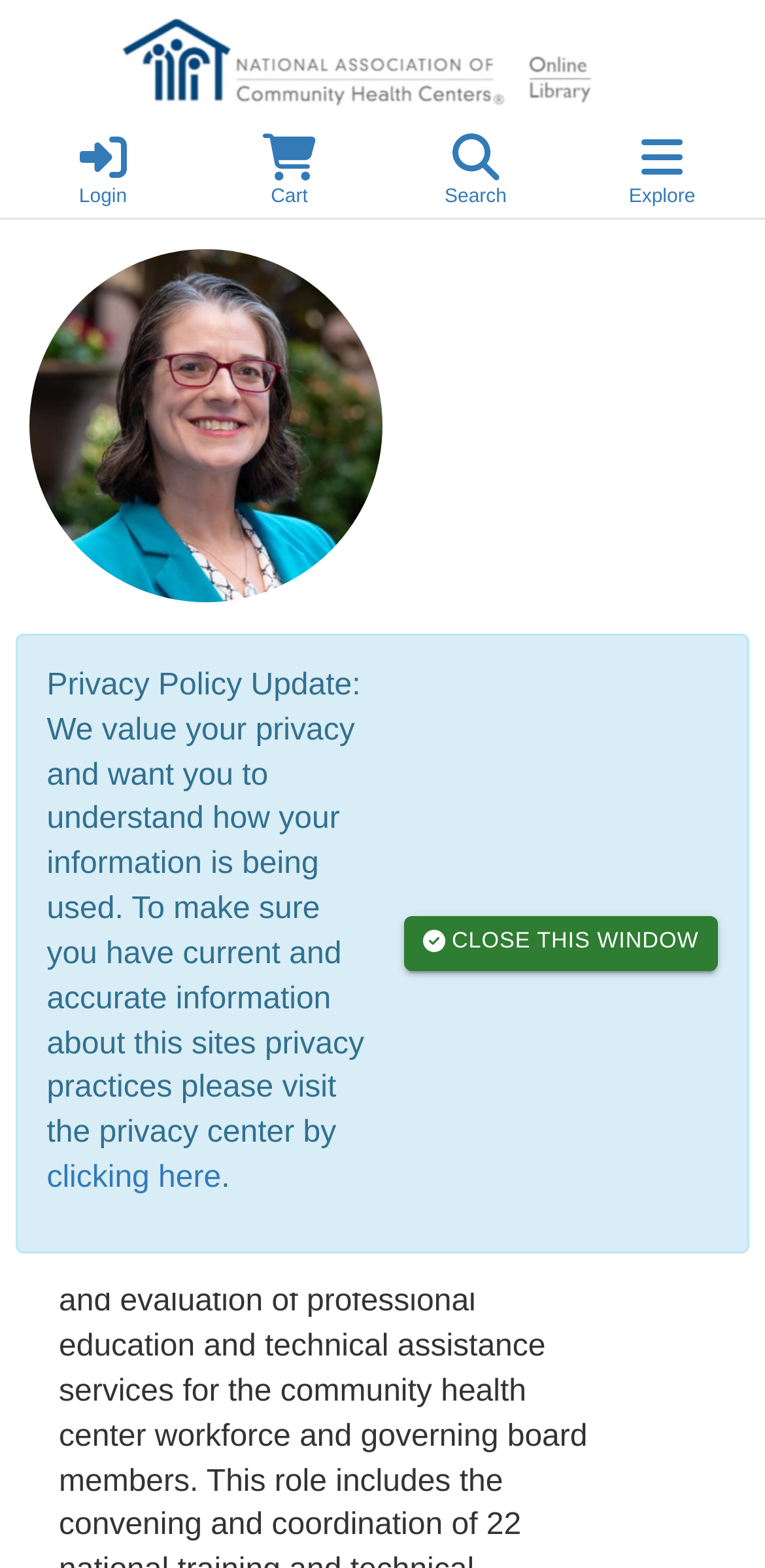Locate the primary headline on the webpage and provide its text.

Gina Capra MPA